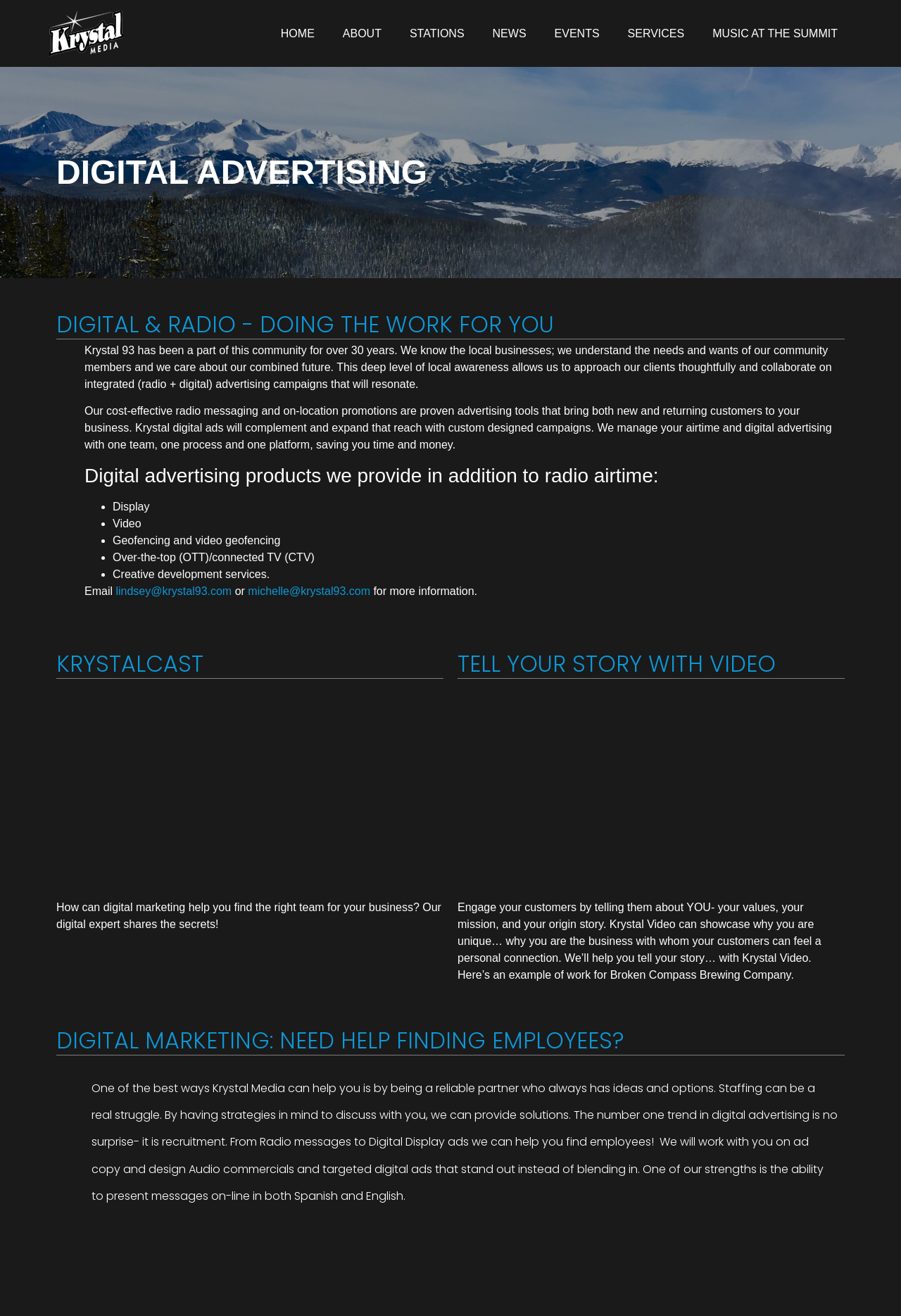How many years has Krystal 93 been part of the community?
Please answer the question with a detailed response using the information from the screenshot.

The answer can be found in the paragraph of text that describes Krystal 93's history and mission. The text states 'Krystal 93 has been a part of this community for over 30 years.'